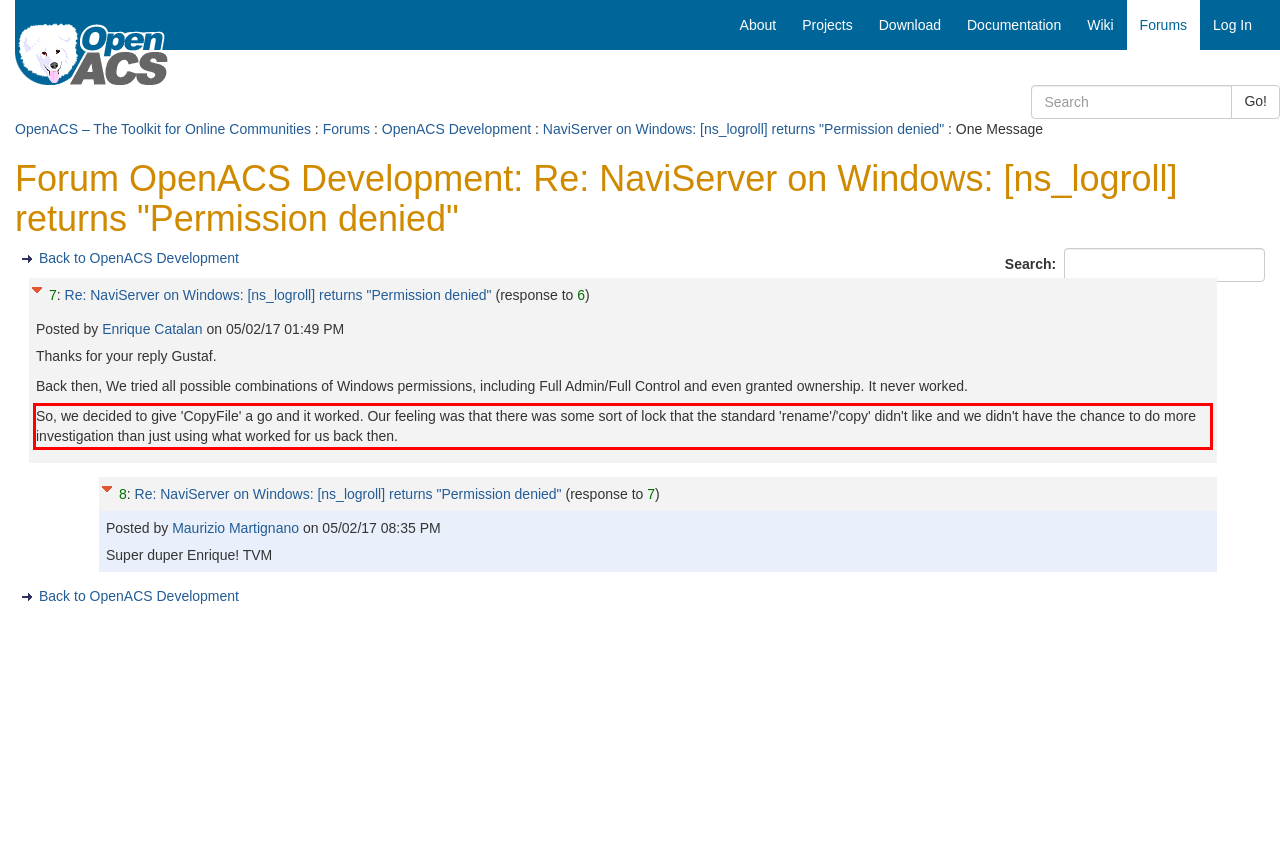You have a screenshot with a red rectangle around a UI element. Recognize and extract the text within this red bounding box using OCR.

So, we decided to give 'CopyFile' a go and it worked. Our feeling was that there was some sort of lock that the standard 'rename'/'copy' didn't like and we didn't have the chance to do more investigation than just using what worked for us back then.